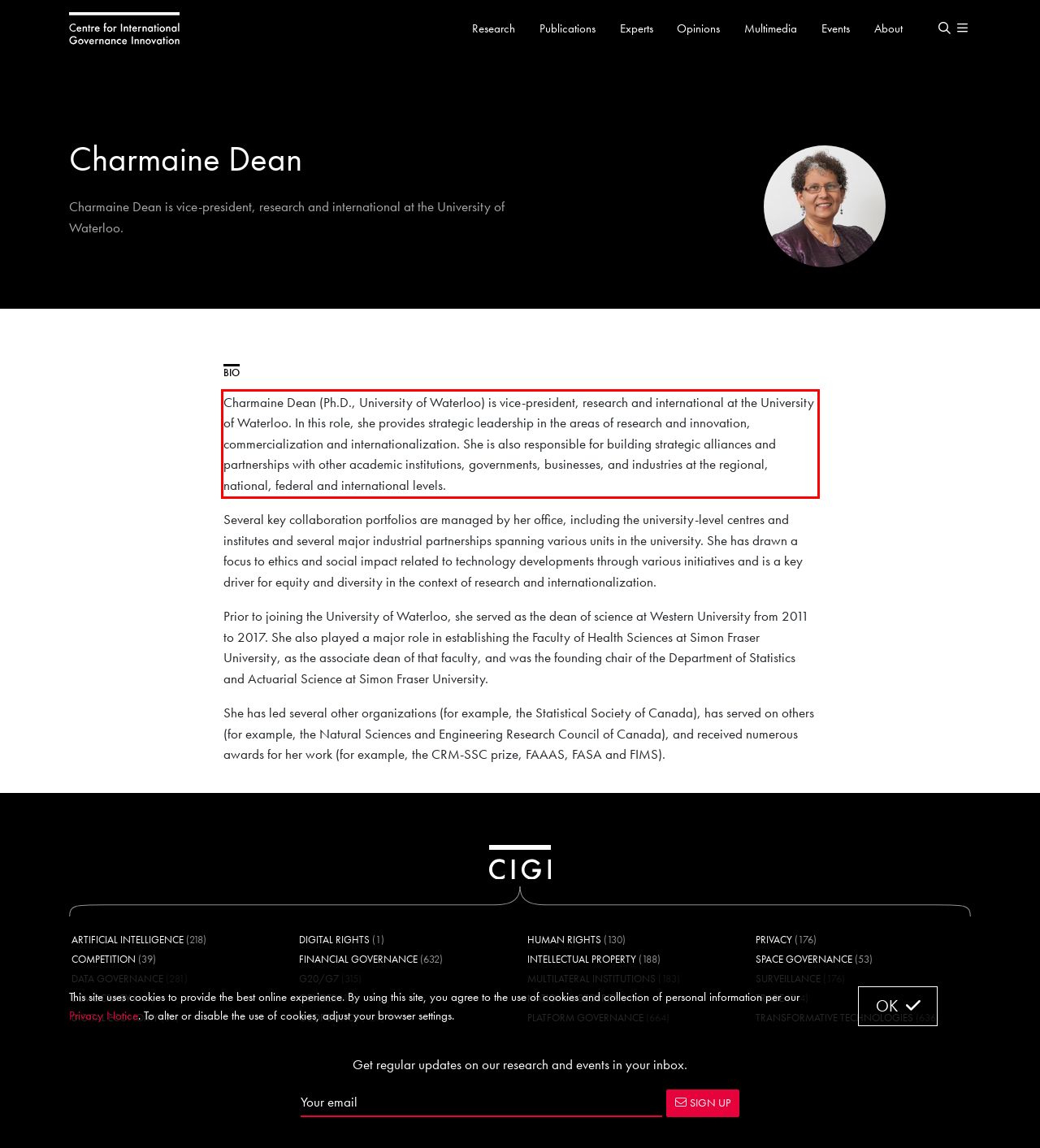Please recognize and transcribe the text located inside the red bounding box in the webpage image.

Charmaine Dean (Ph.D., University of Waterloo) is vice-president, research and international at the University of Waterloo. In this role, she provides strategic leadership in the areas of research and innovation, commercialization and internationalization. She is also responsible for building strategic alliances and partnerships with other academic institutions, governments, businesses, and industries at the regional, national, federal and international levels.